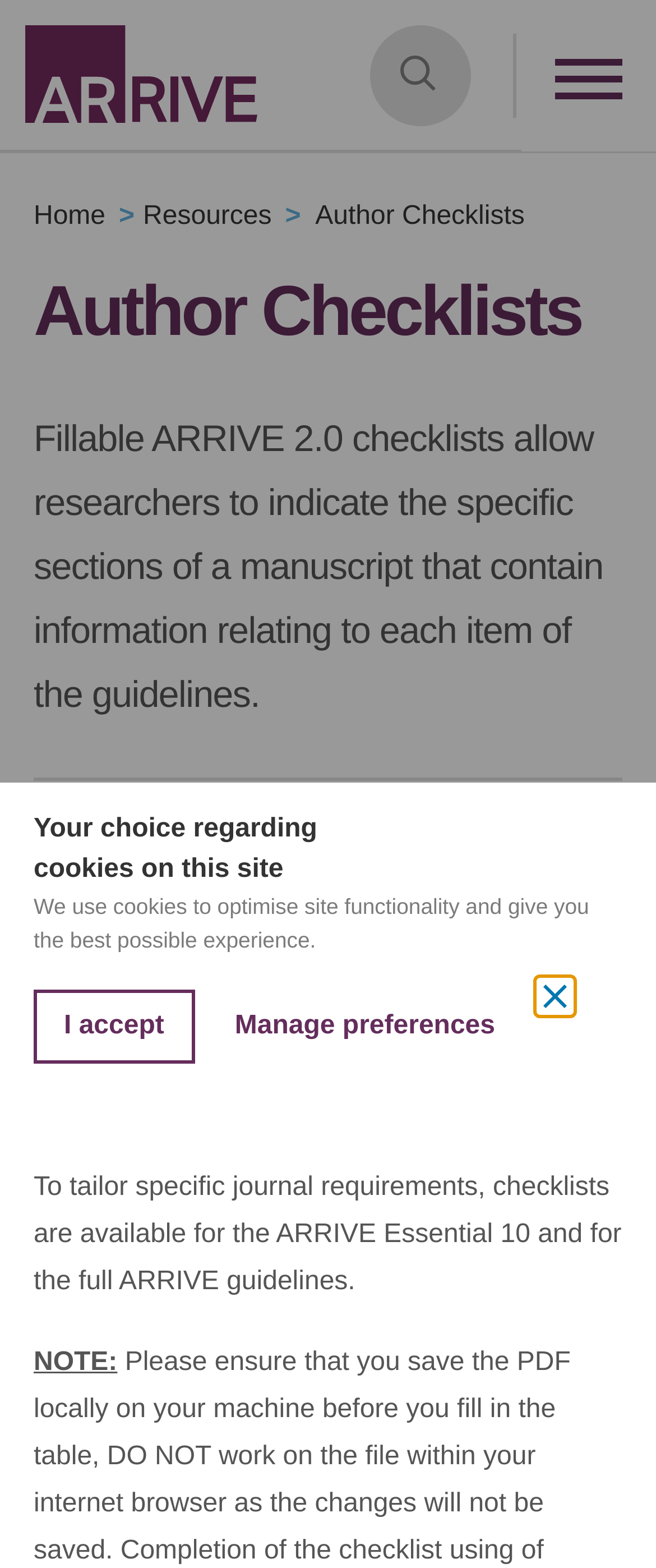Please determine the bounding box coordinates of the clickable area required to carry out the following instruction: "Submit the search query". The coordinates must be four float numbers between 0 and 1, represented as [left, top, right, bottom].

[0.821, 0.119, 0.949, 0.162]